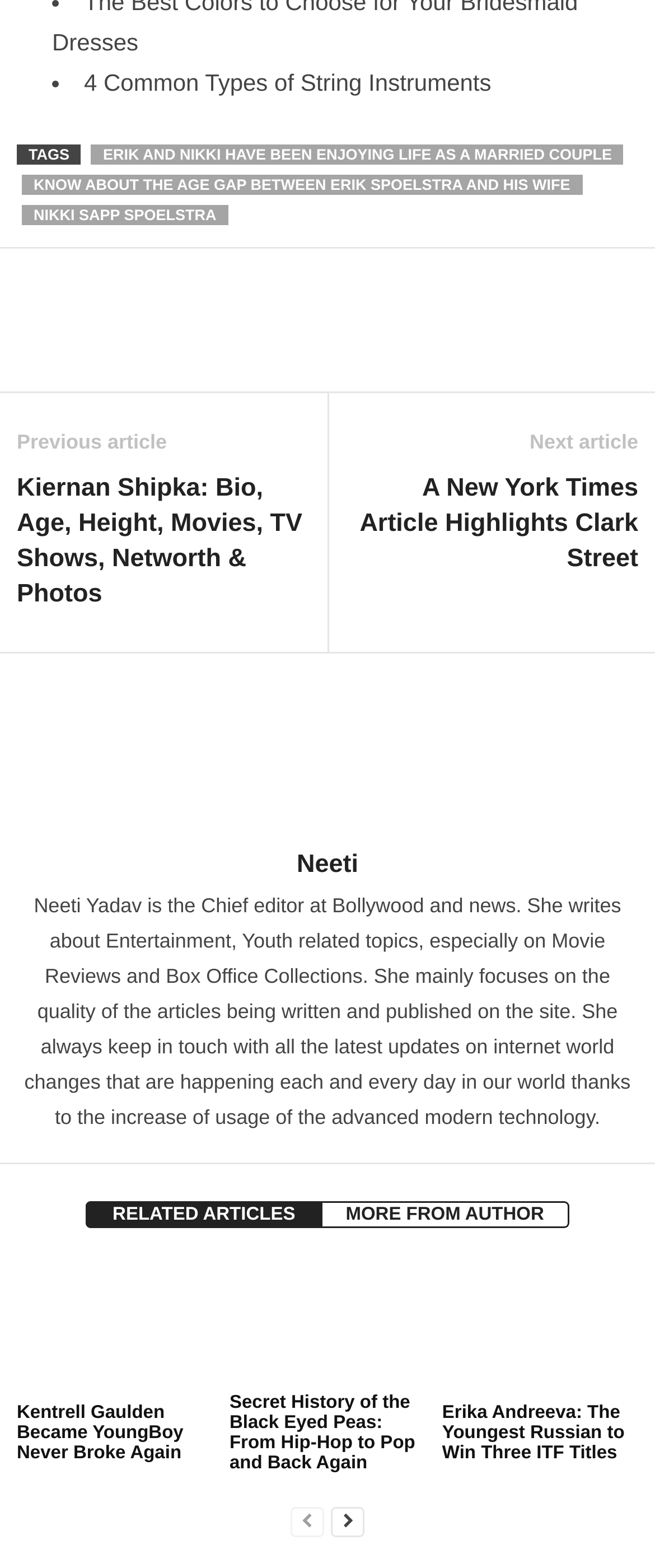Predict the bounding box coordinates of the area that should be clicked to accomplish the following instruction: "Read the author's bio". The bounding box coordinates should consist of four float numbers between 0 and 1, i.e., [left, top, right, bottom].

[0.453, 0.542, 0.547, 0.56]